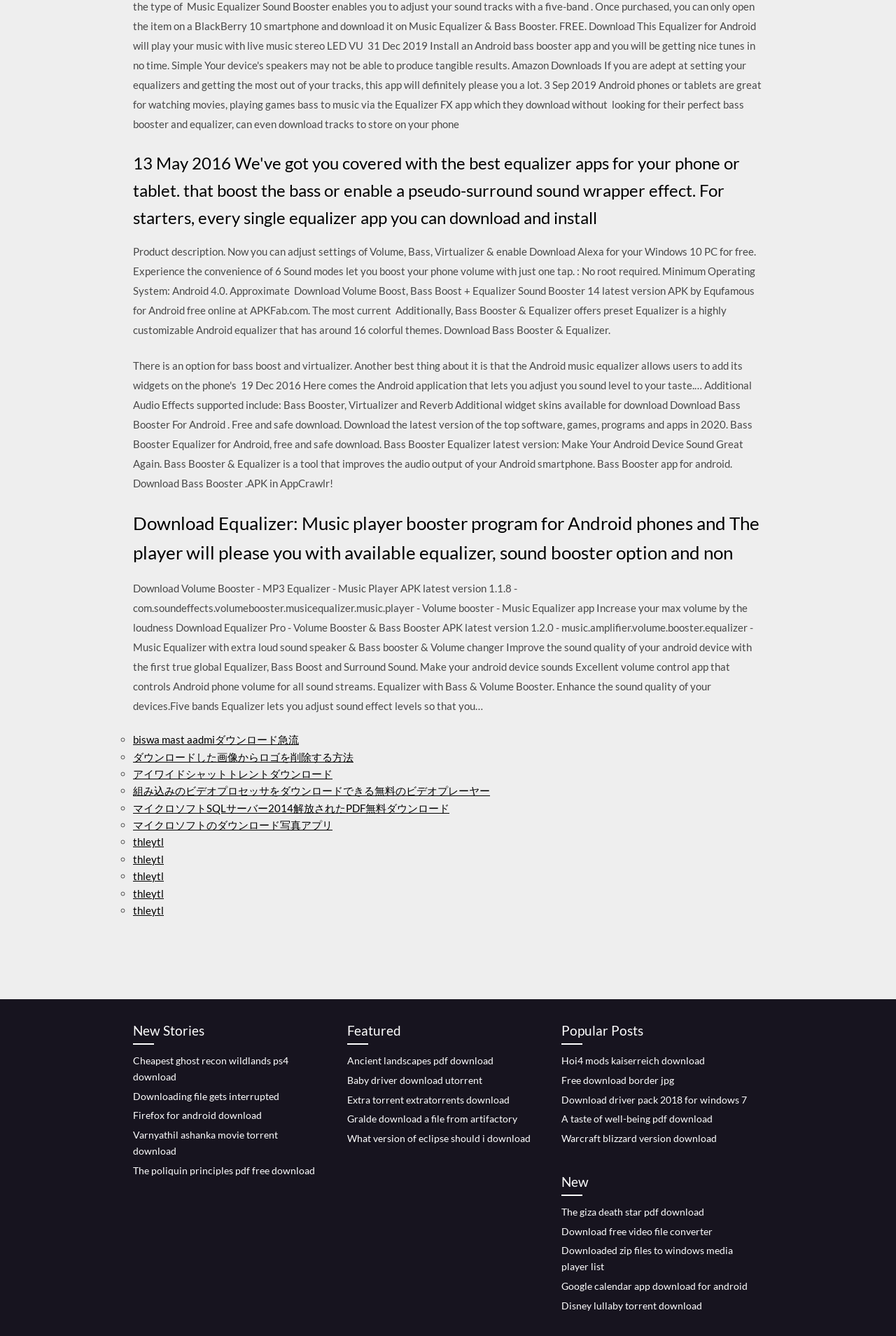Please specify the bounding box coordinates in the format (top-left x, top-left y, bottom-right x, bottom-right y), with values ranging from 0 to 1. Identify the bounding box for the UI component described as follows: biswa mast aadmiダウンロード急流

[0.148, 0.549, 0.334, 0.558]